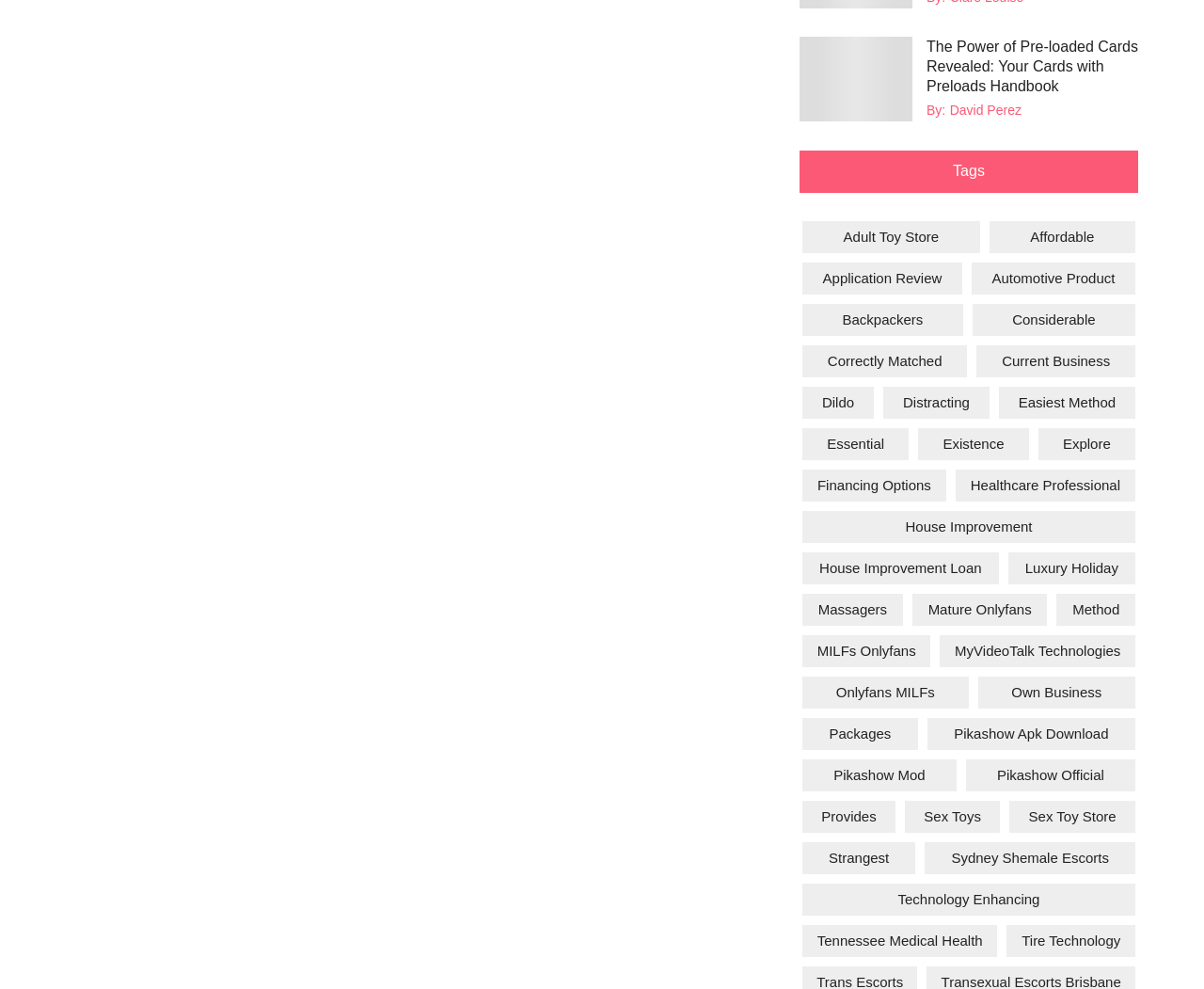Please identify the bounding box coordinates for the region that you need to click to follow this instruction: "Explore the tag 'adult toy store'".

[0.666, 0.223, 0.814, 0.256]